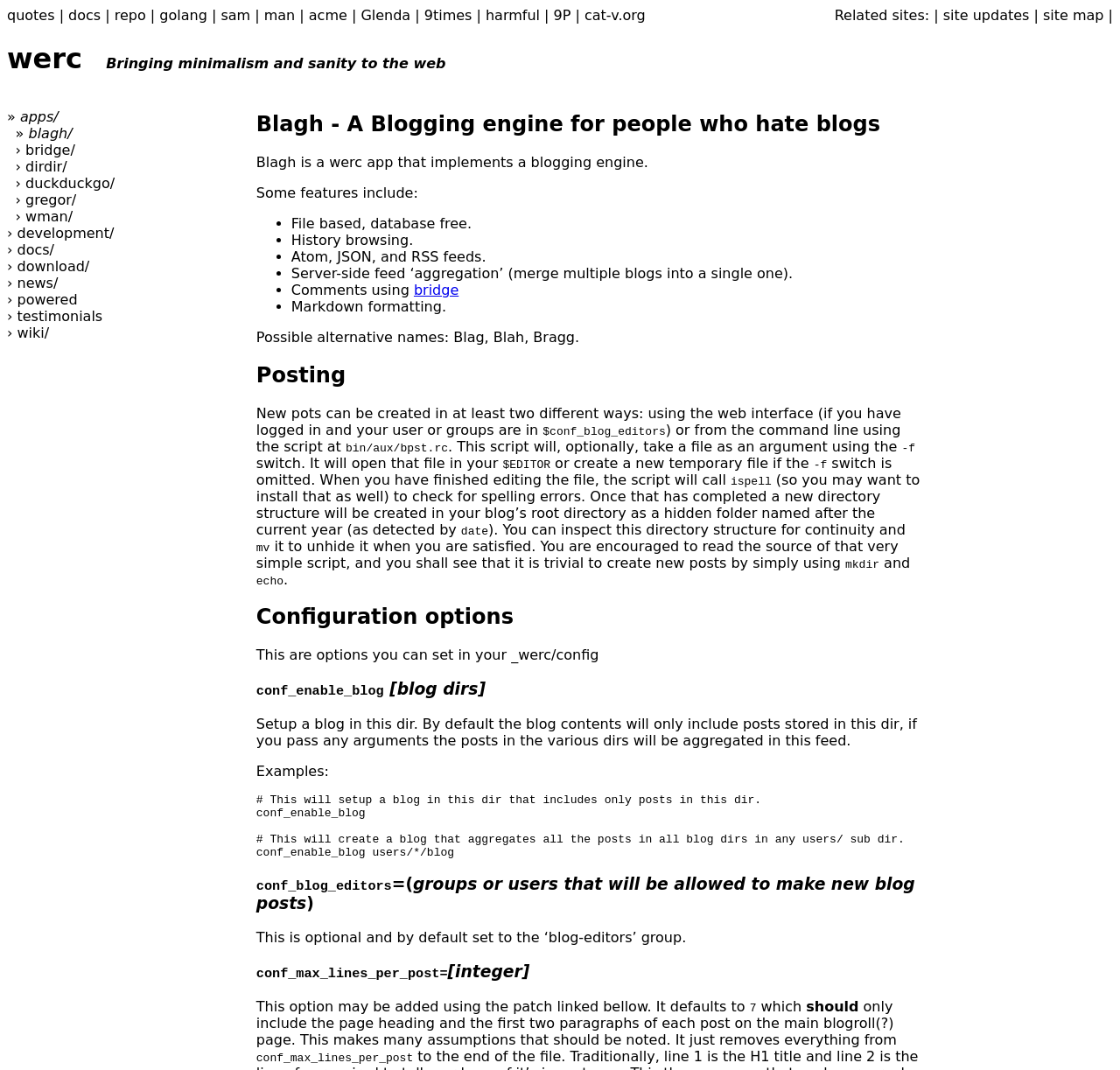Please pinpoint the bounding box coordinates for the region I should click to adhere to this instruction: "Learn about 'Blagh' blogging engine".

[0.229, 0.104, 0.821, 0.127]